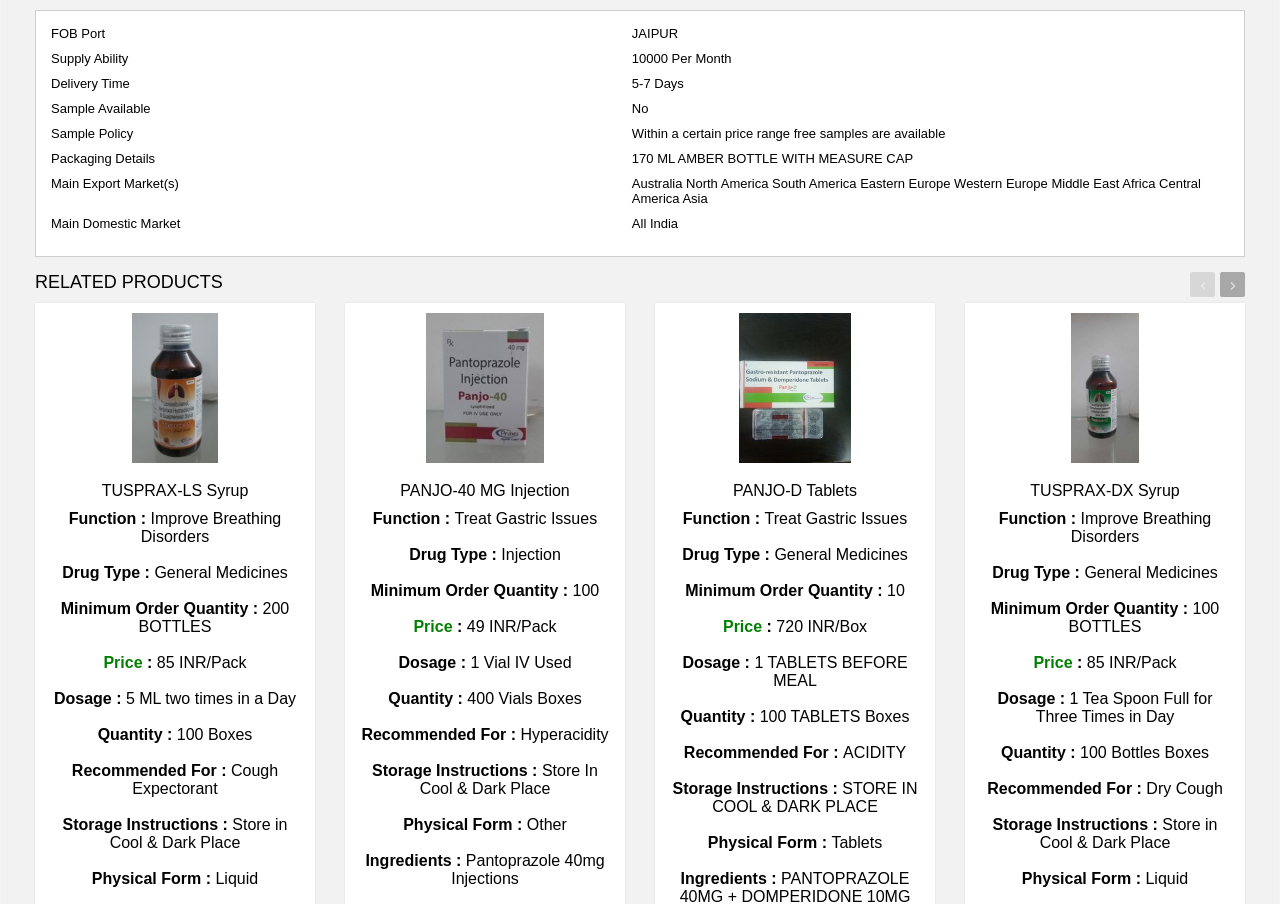Given the element description "alt="PANJO-40 MG Injection"" in the screenshot, predict the bounding box coordinates of that UI element.

[0.277, 0.346, 0.48, 0.512]